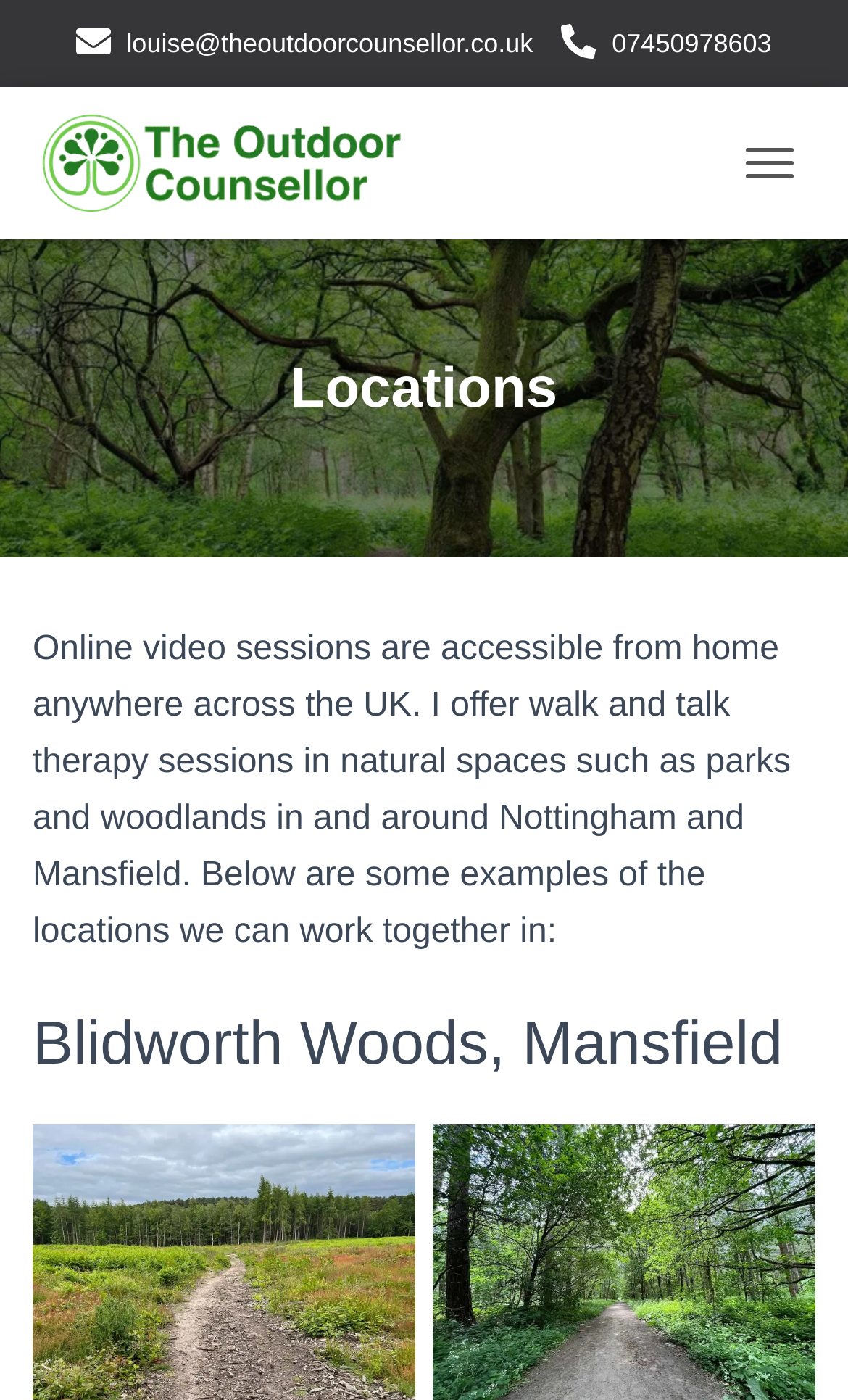What is the email address to contact the counsellor?
Refer to the image and answer the question using a single word or phrase.

louise@theoutdoorcounsellor.co.uk